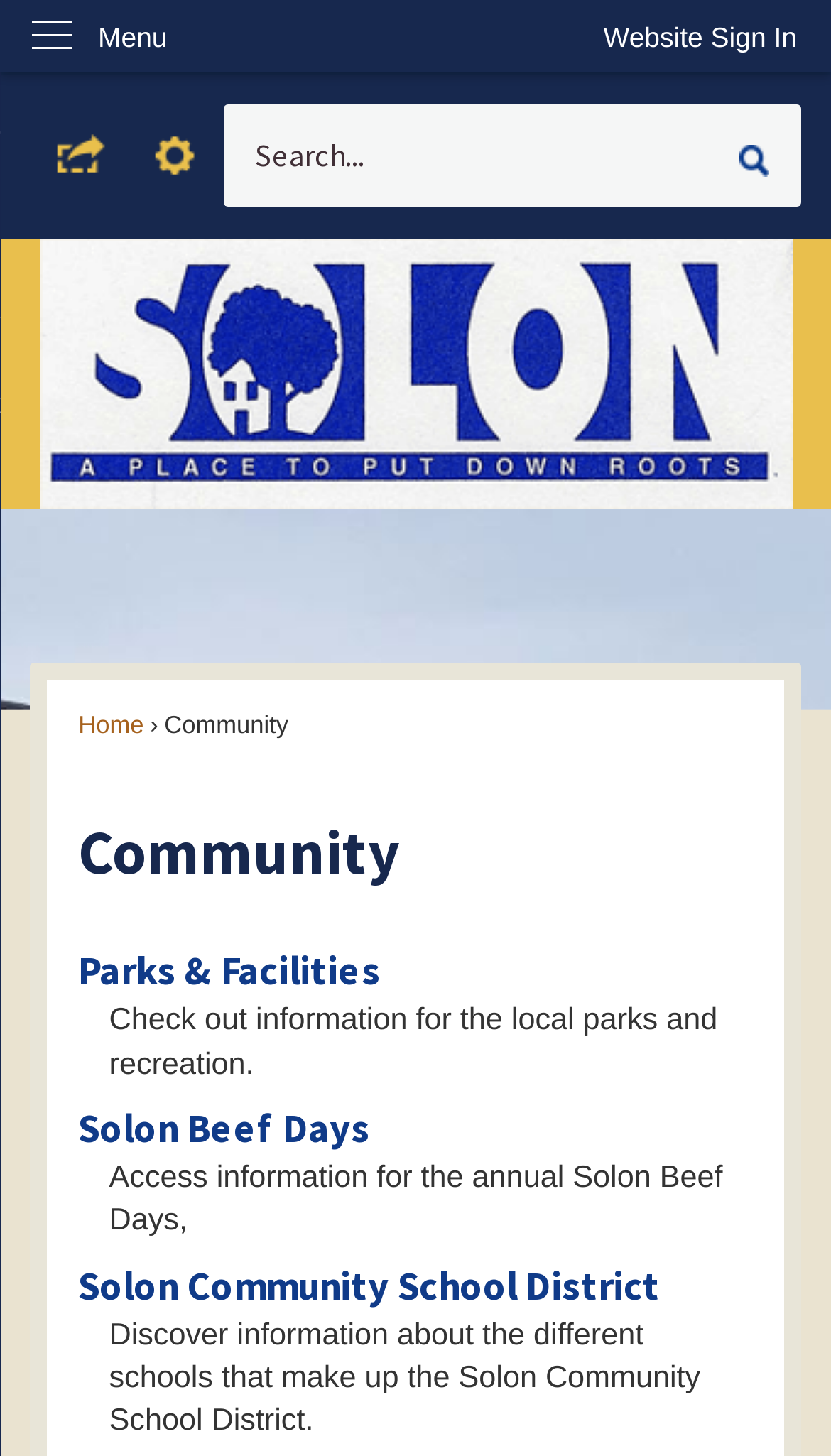Determine the bounding box coordinates for the region that must be clicked to execute the following instruction: "Explore Solon Beef Days".

[0.094, 0.758, 0.446, 0.792]